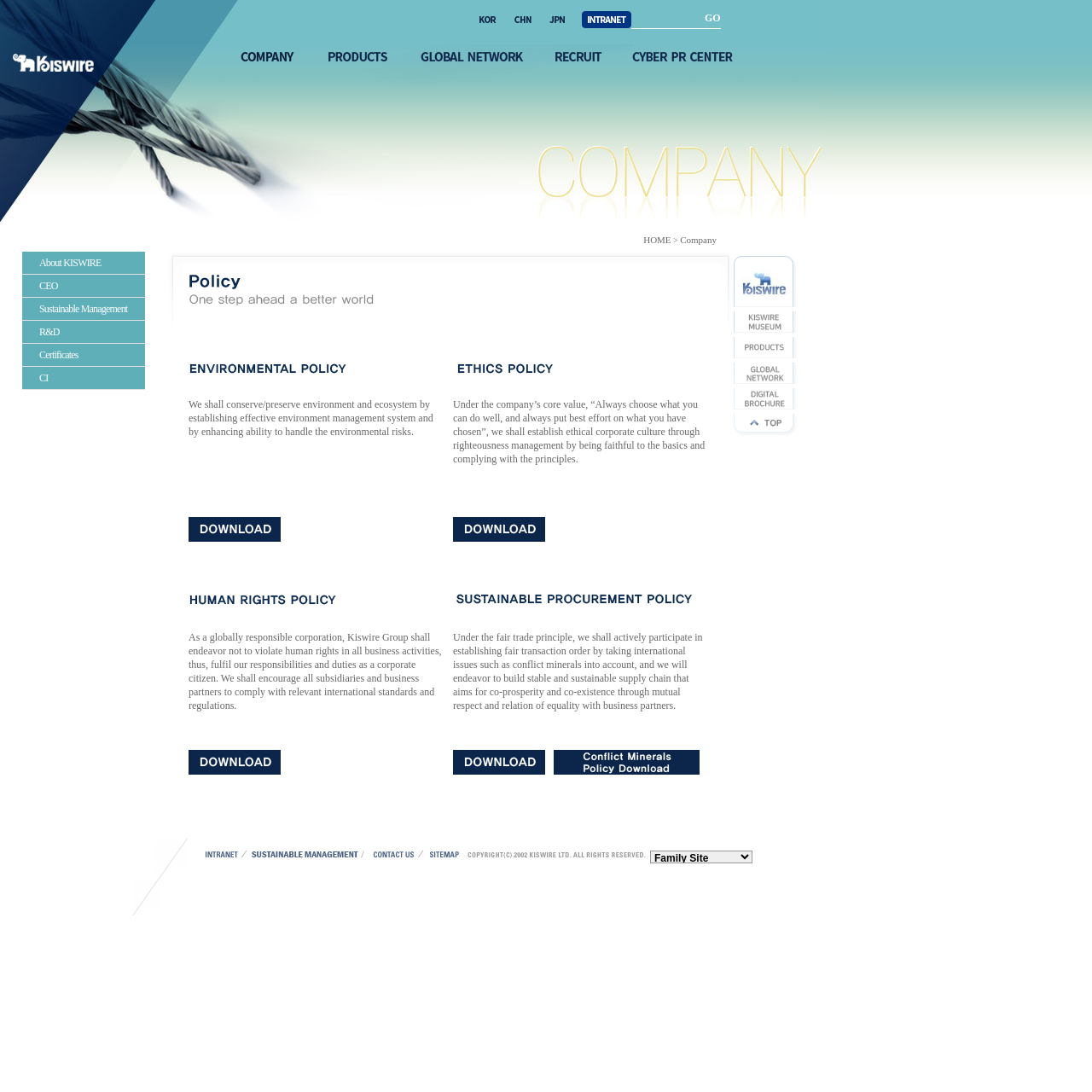Locate the bounding box coordinates of the area to click to fulfill this instruction: "Select a language from the dropdown". The bounding box should be presented as four float numbers between 0 and 1, in the order [left, top, right, bottom].

[0.583, 0.009, 0.645, 0.026]